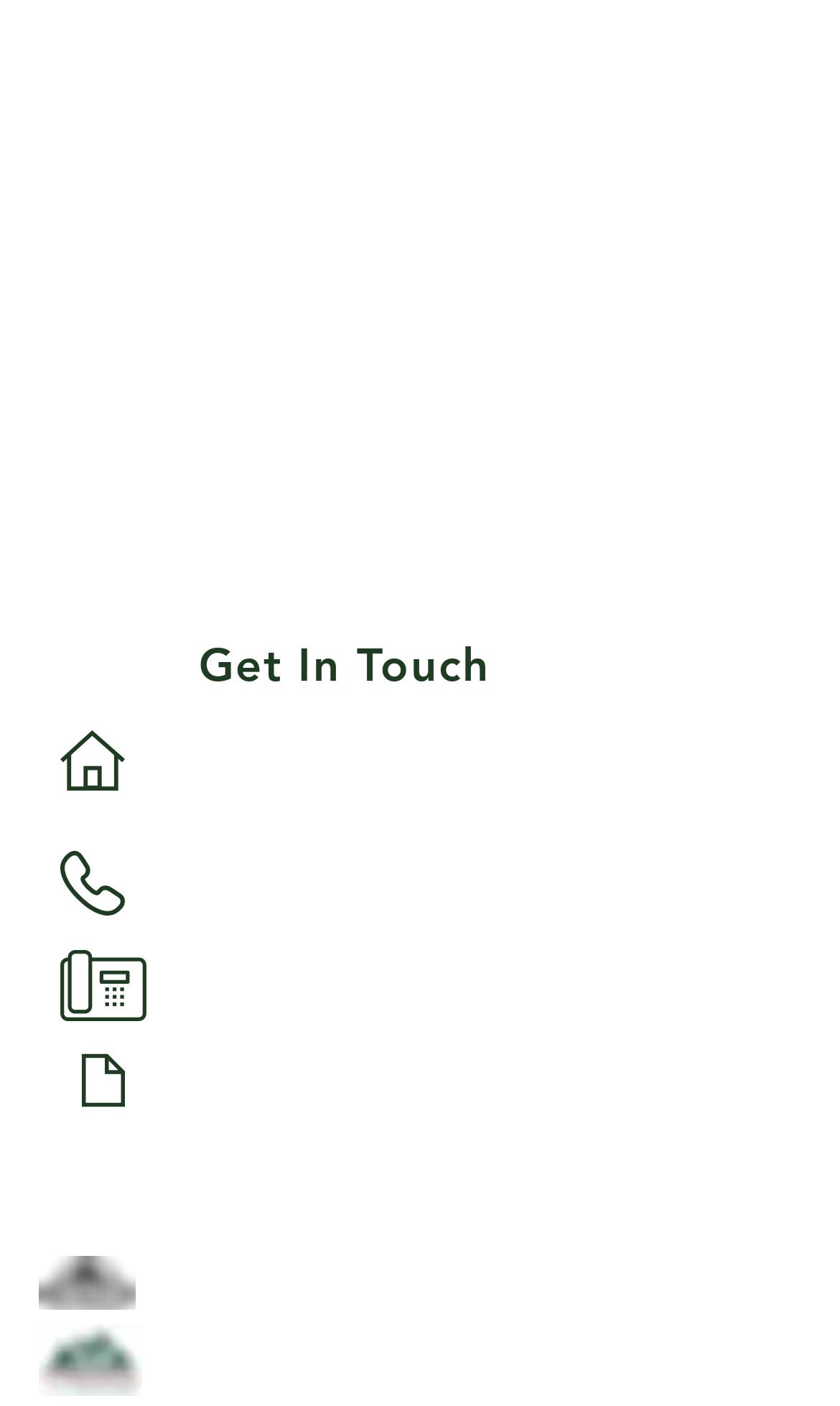Kindly respond to the following question with a single word or a brief phrase: 
What is the fax number?

509-388-0291